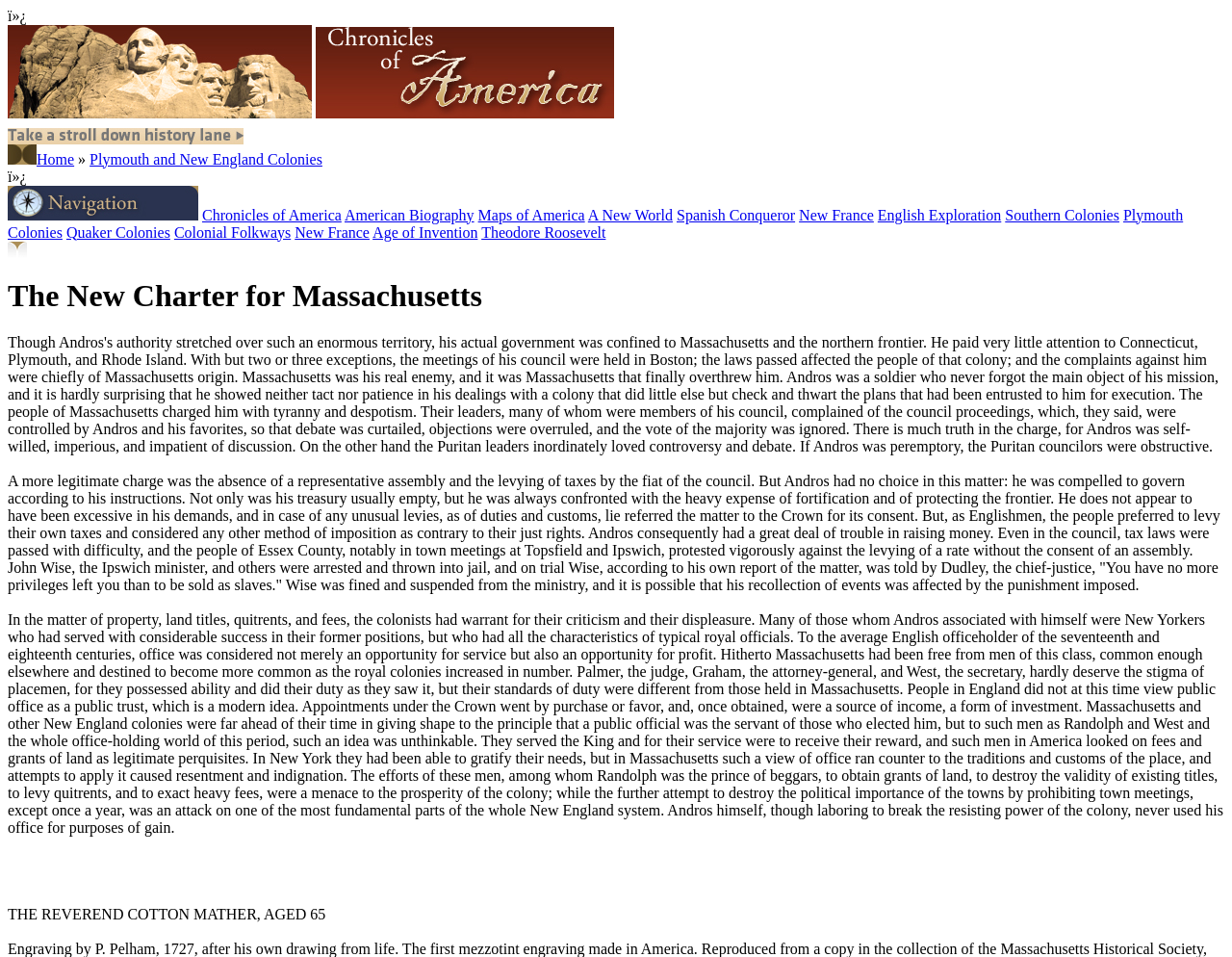Identify the text that serves as the heading for the webpage and generate it.

The New Charter for Massachusetts